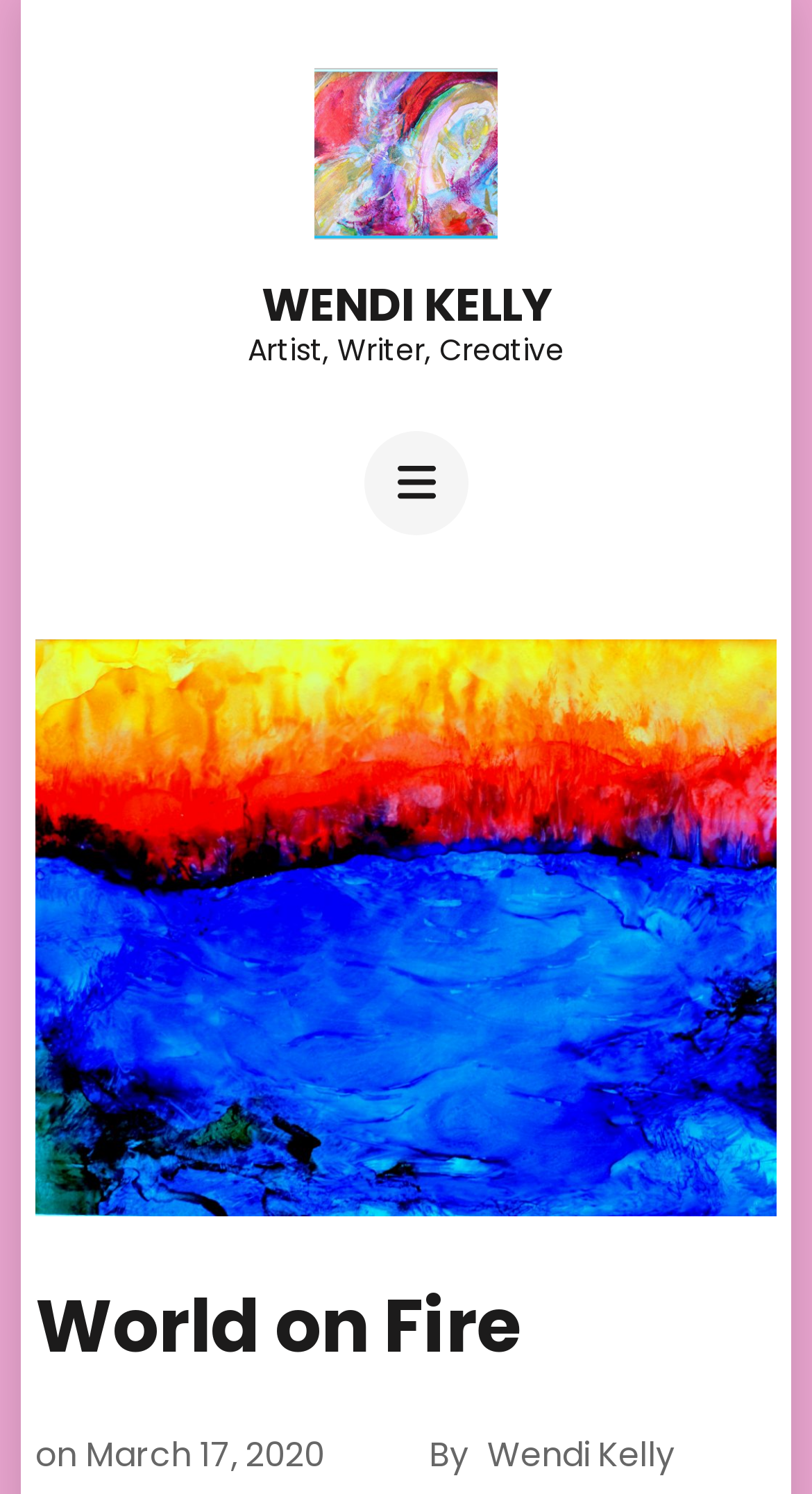Please reply to the following question with a single word or a short phrase:
What is the purpose of the button with no text?

Expanded